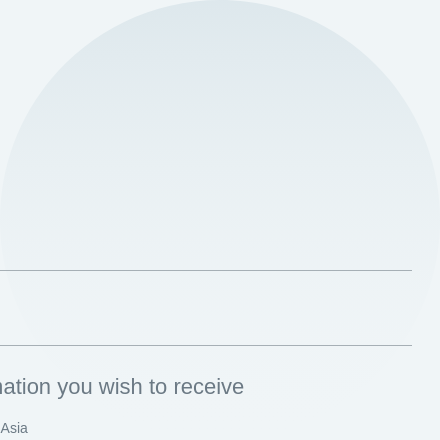Offer a thorough description of the image.

The image showcases a minimalist design focused on user interaction, specifically related to subscribing for updates. It features a large, subtle circle as the background, creating an inviting space for users to input their information. Above the text field, there’s a prompt urging users to specify the type of information they wish to receive, indicating an engagement with topics concerning civic issues, particularly in Central Asia. Below this, multiple checkboxes offer options tailored to user interests, including news from various regions and general announcements, enhancing the personalized experience. The overall design emphasizes clarity and accessibility, encouraging users to participate in receiving updates.